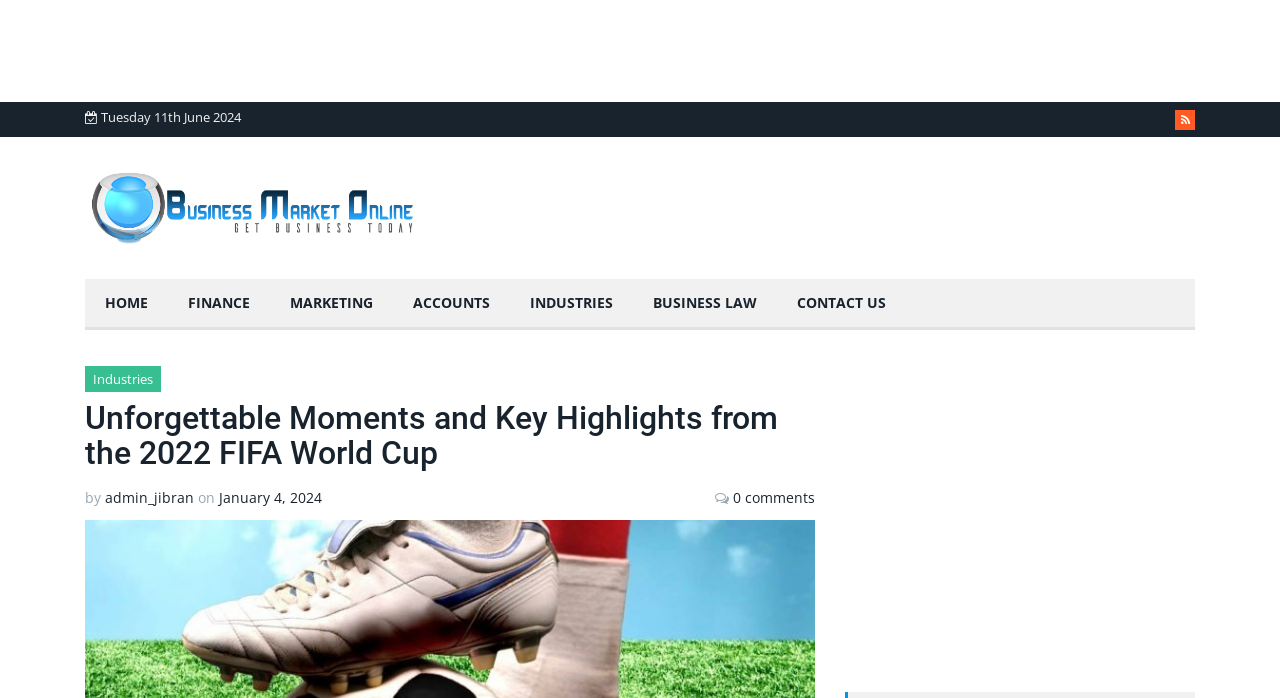Respond with a single word or short phrase to the following question: 
What is the number of comments on the article?

0